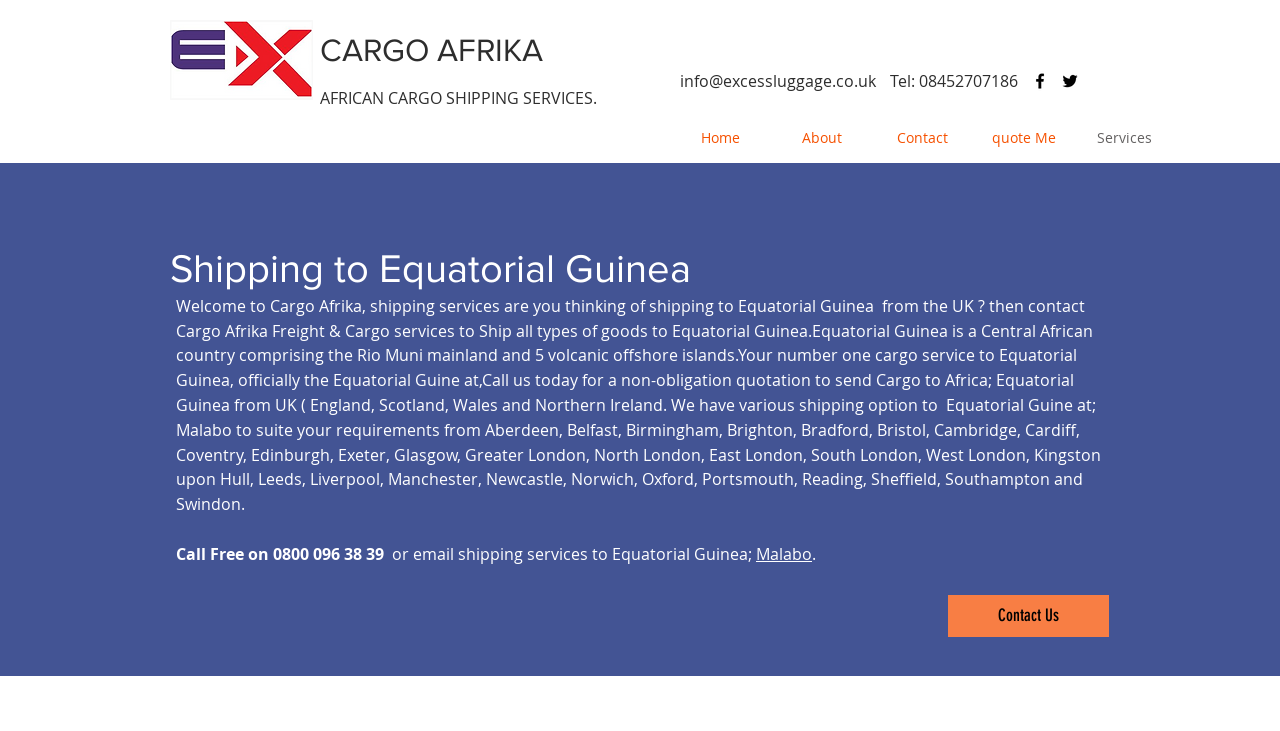Provide the bounding box coordinates of the UI element that matches the description: "quote Me".

[0.76, 0.154, 0.839, 0.223]